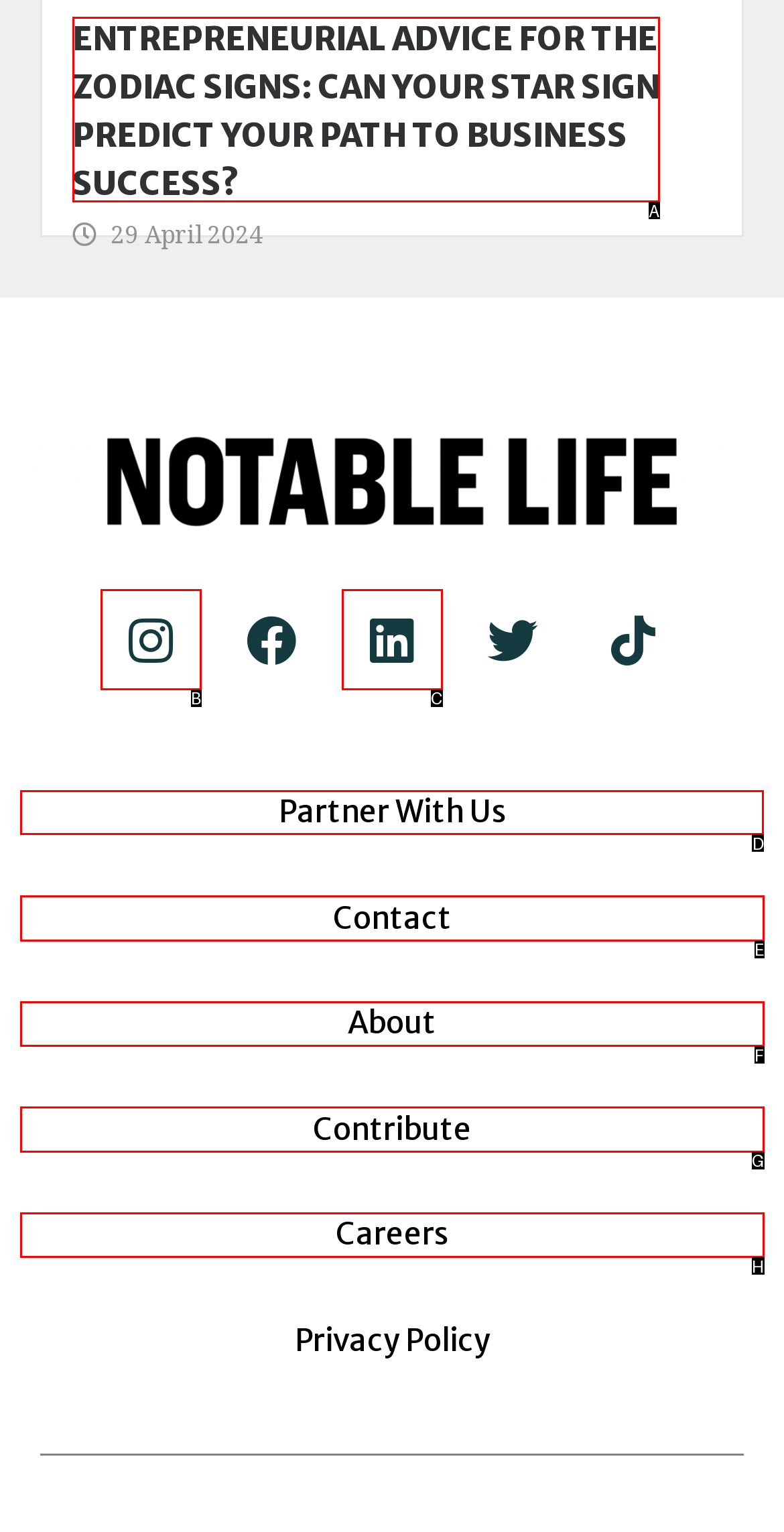Tell me which one HTML element I should click to complete the following task: Visit the Partner With Us page
Answer with the option's letter from the given choices directly.

D